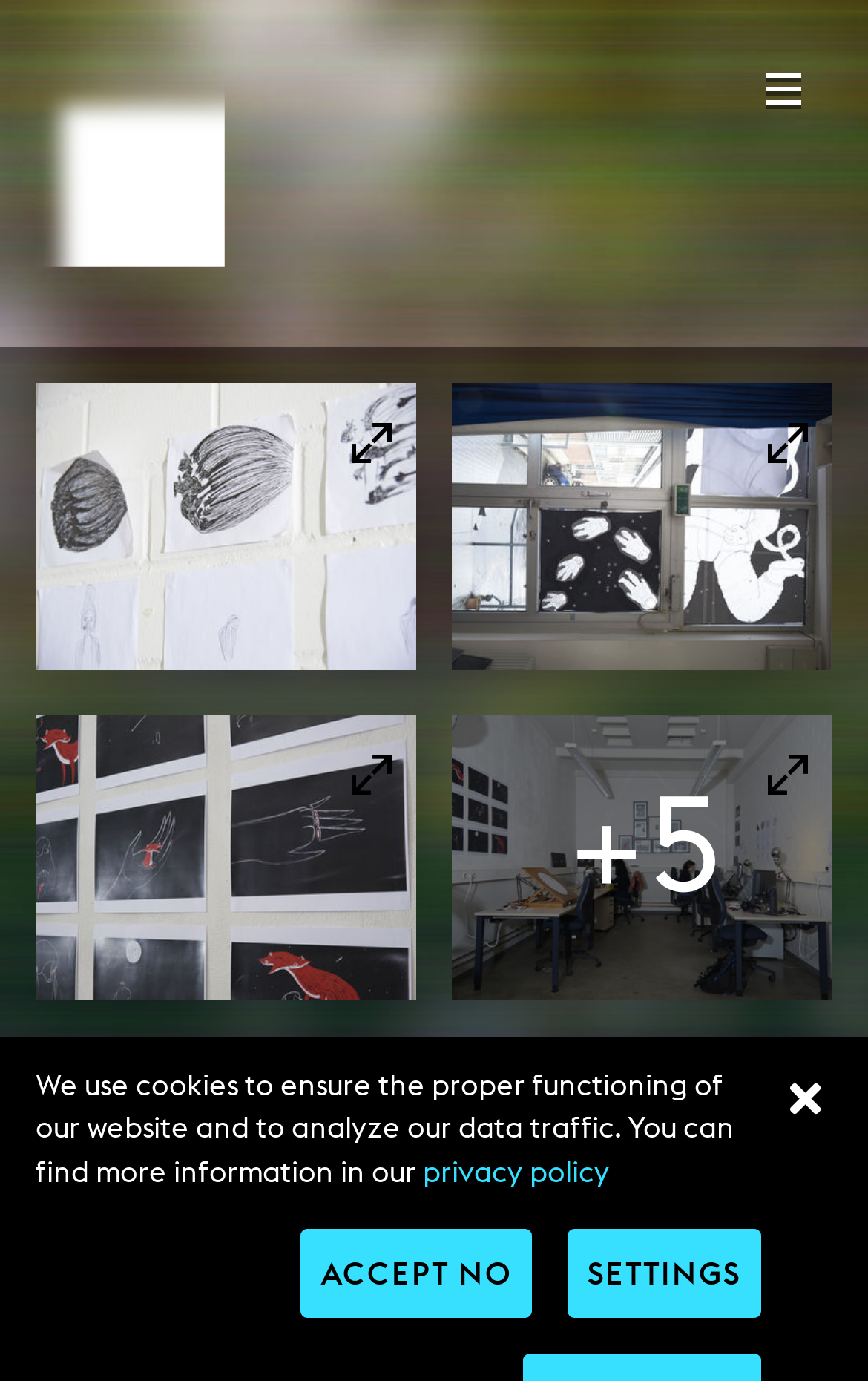How many arrow icons are on the webpage?
Based on the image, give a concise answer in the form of a single word or short phrase.

4